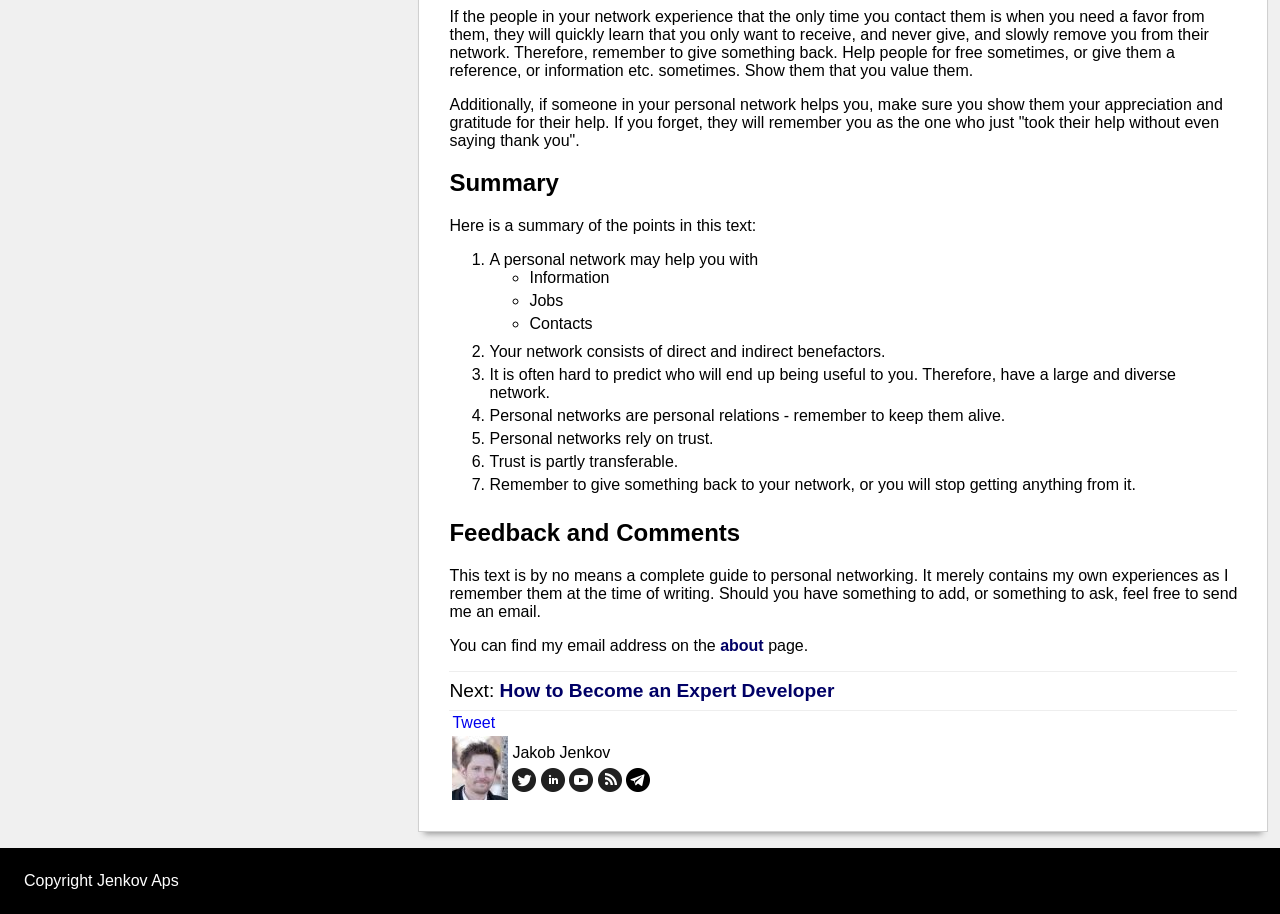What is the title of the next article?
Answer the question using a single word or phrase, according to the image.

How to Become an Expert Developer